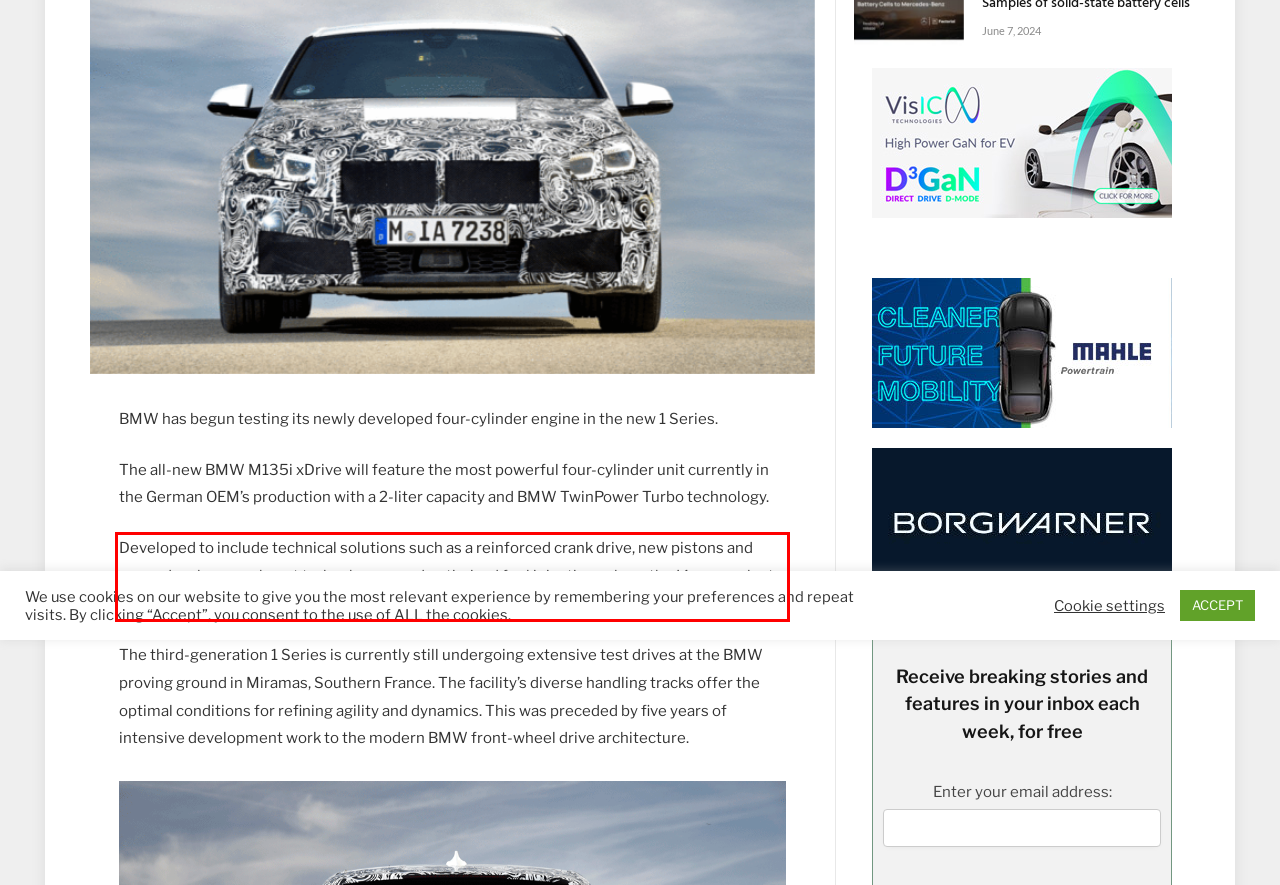Identify and transcribe the text content enclosed by the red bounding box in the given screenshot.

Developed to include technical solutions such as a reinforced crank drive, new pistons and con rods, a larger exhaust turbocharger and optimized fuel injection valves, the I4 powerplant promises to deliver a maximum output of 310ps.